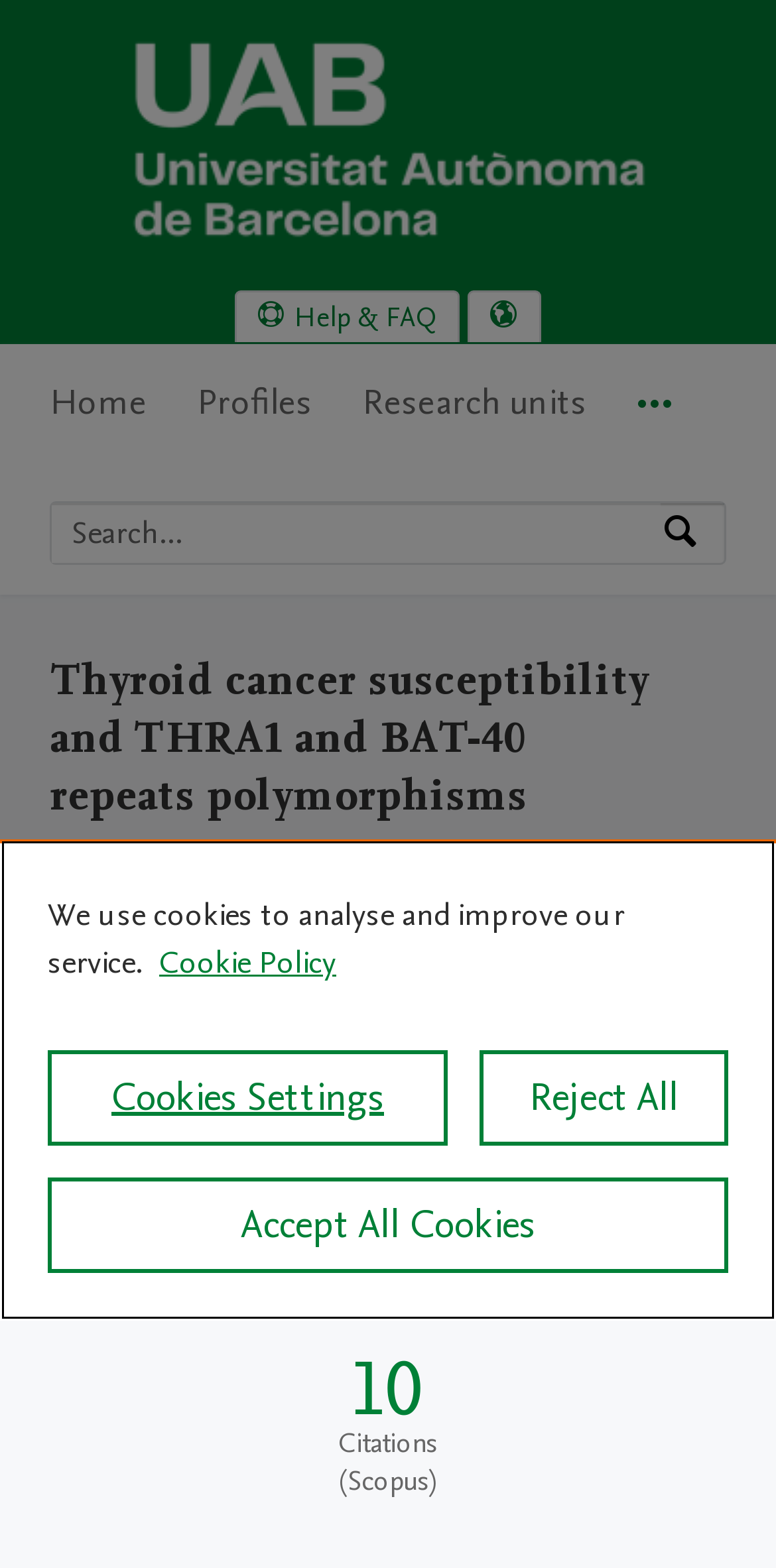Can you show the bounding box coordinates of the region to click on to complete the task described in the instruction: "Select language"?

[0.605, 0.186, 0.695, 0.218]